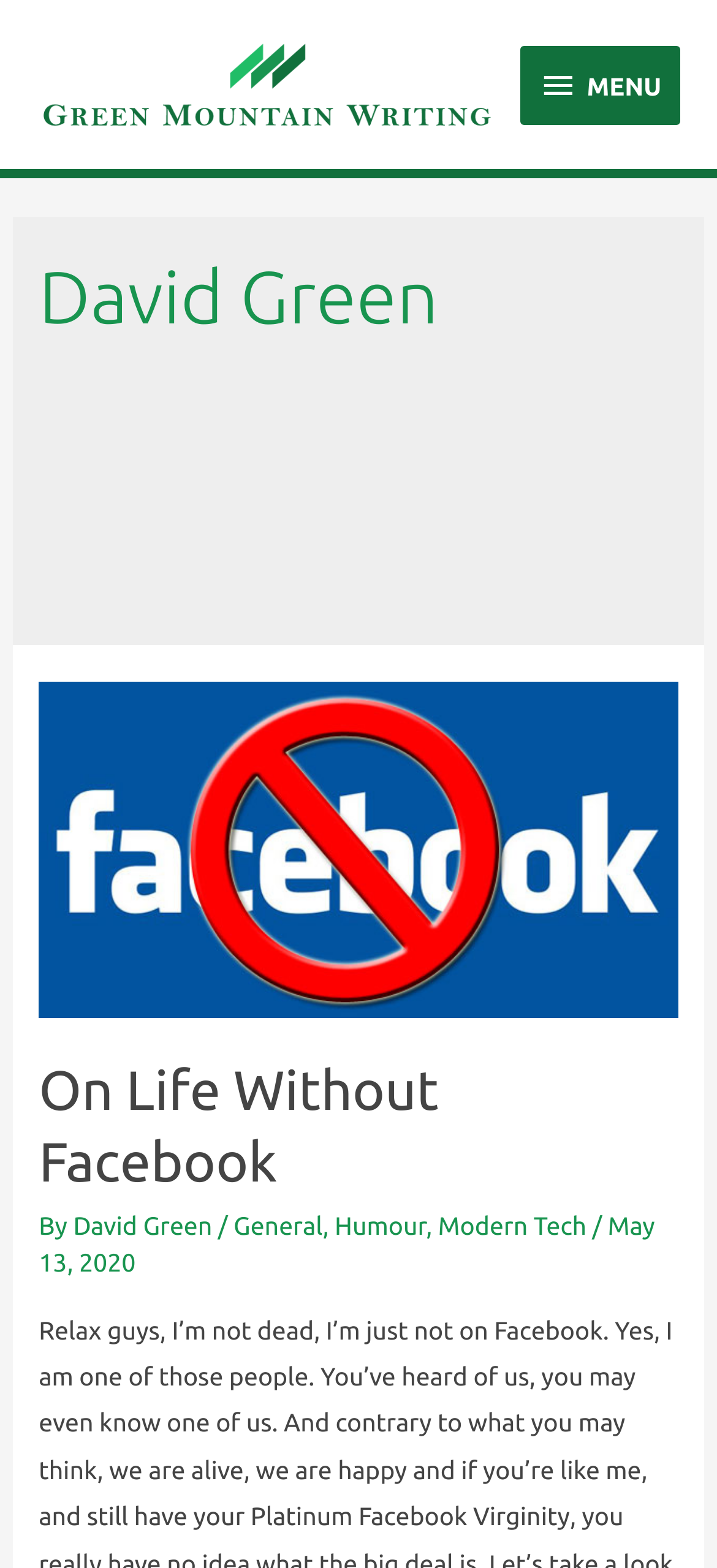Create a detailed description of the webpage's content and layout.

The webpage is about David Green, a writer, and his blog, Green Mountain Writing. At the top left, there is a link to Green Mountain Writing, accompanied by an image with the same name. To the right of this, there is a button labeled "MENU" that, when expanded, controls the primary menu.

Below the menu button, there is a large heading that reads "David Green". This heading contains a link to Facebook, represented by an image of the Facebook logo with a red "no" emblem on top. 

Underneath the heading, there is a section that appears to be a blog post titled "On Life Without Facebook". This section includes a link to the post, the author's name, "David Green", and the categories "General", "Humour", and "Modern Tech", separated by slashes. The post is dated "May 13, 2020".